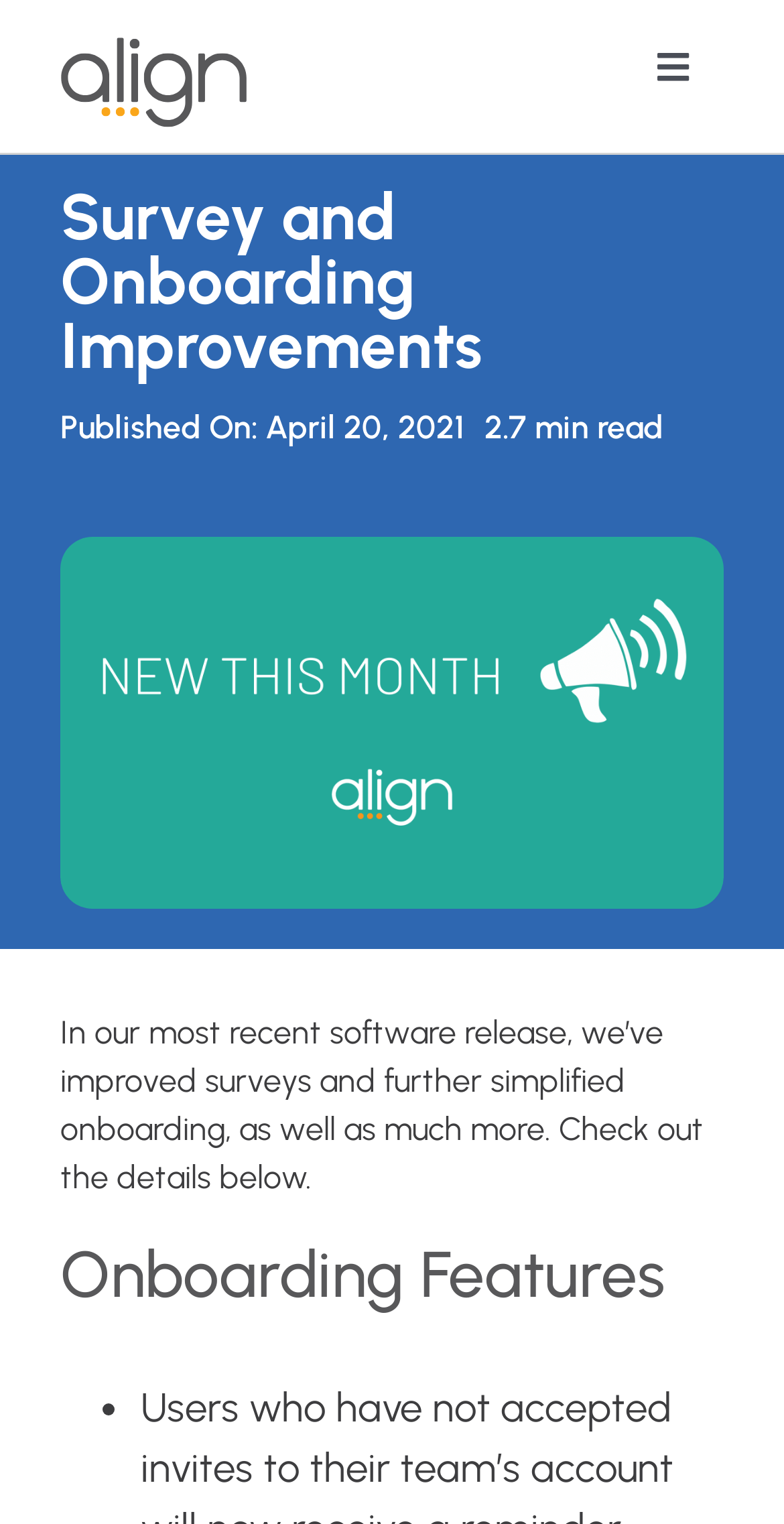Answer briefly with one word or phrase:
What is the logo on the top left corner?

Align Logo